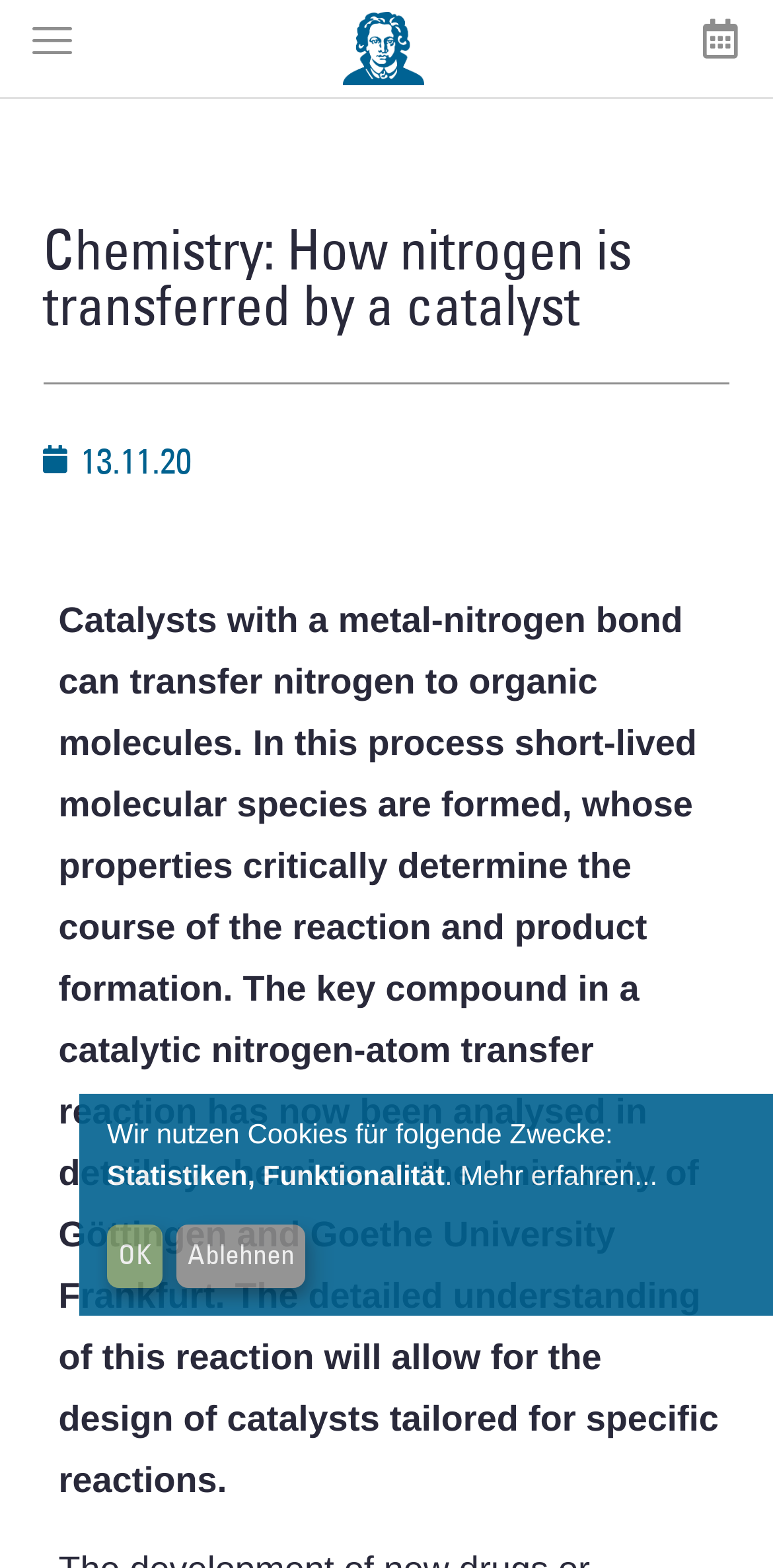How many paragraphs are there in the article?
We need a detailed and exhaustive answer to the question. Please elaborate.

I counted the number of StaticText elements that contain the article content. There is only one paragraph of text that describes the article content.